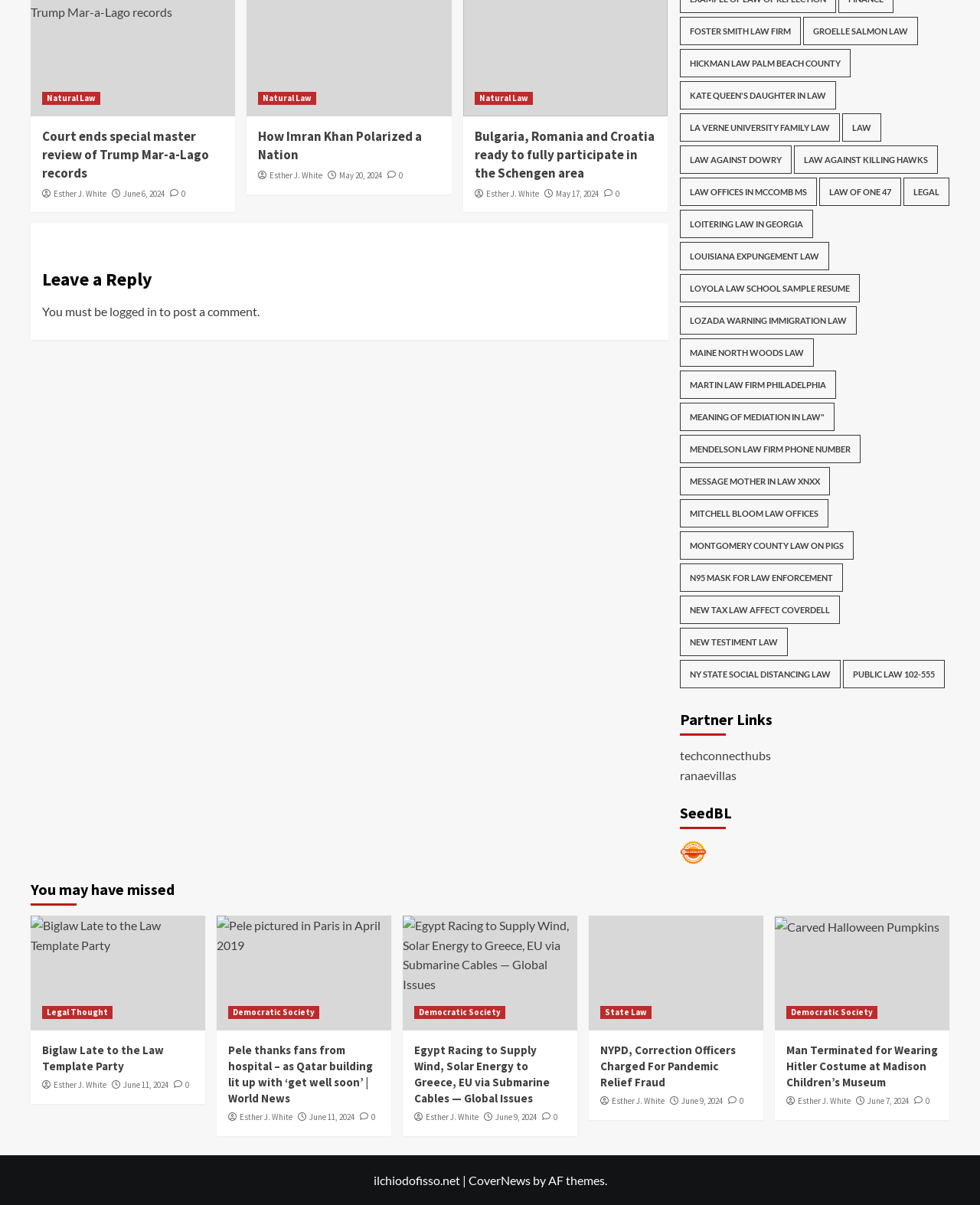Find the bounding box coordinates of the element to click in order to complete the given instruction: "click on 'logged in'."

[0.112, 0.252, 0.16, 0.264]